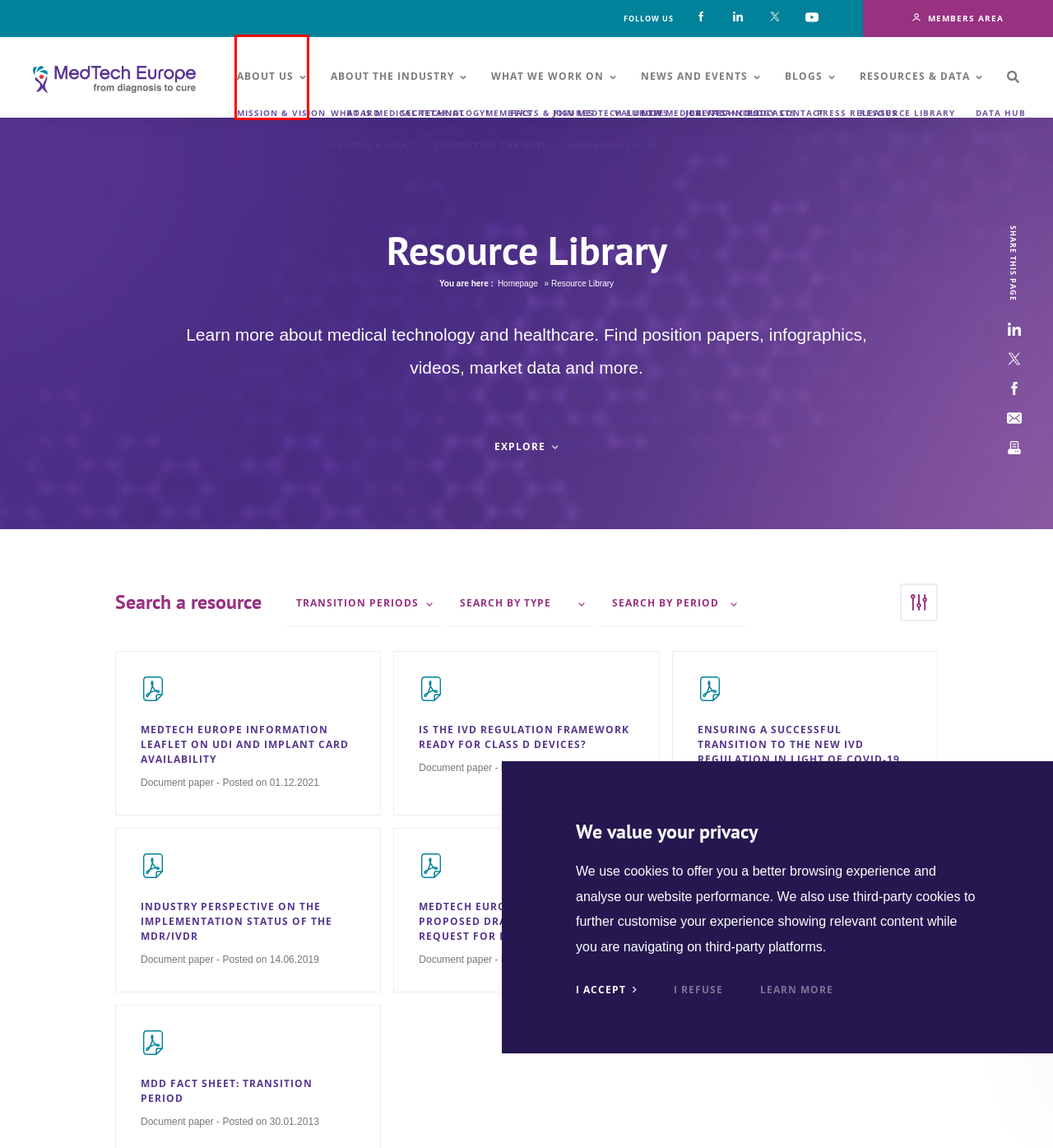Analyze the given webpage screenshot and identify the UI element within the red bounding box. Select the webpage description that best matches what you expect the new webpage to look like after clicking the element. Here are the candidates:
A. MedTech Europe, from diagnosis to cure - Homepage
B. What we work on - MedTech Europe, from diagnosis to cure
C. Orthopaedic - MedTech Europe, from diagnosis to cure
D. Medical Technology Regulations - MedTech Europe
E. Homecare & Community Care - MedTech Europe, from diagnosis to cure
F. News and events - MedTech Europe, from diagnosis to cure
G. About us - MedTech Europe, from diagnosis to cure
H. Innovative Health Initiative (IHI) - MedTech Europe

G